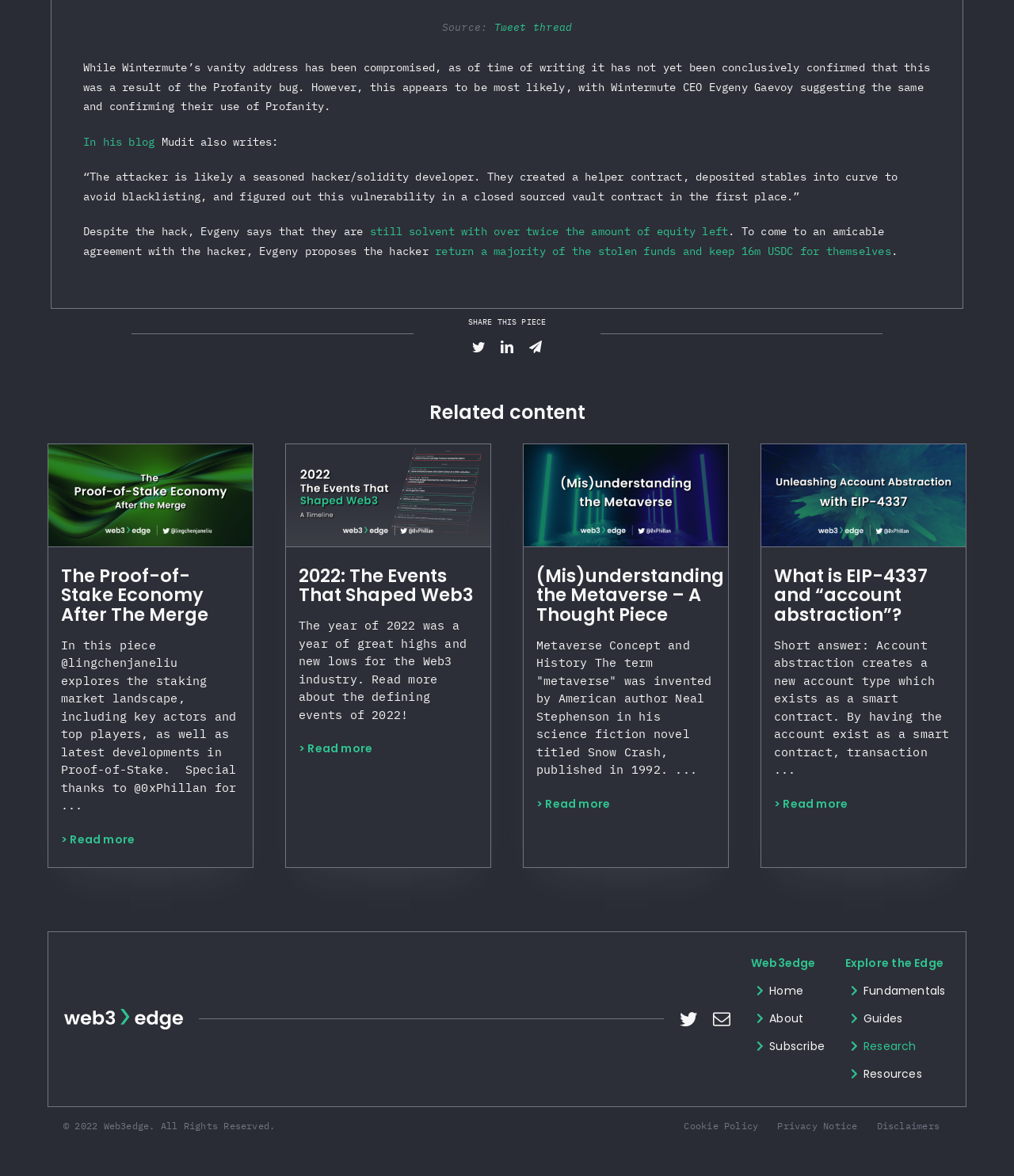Answer in one word or a short phrase: 
What is the name of the CEO of Wintermute?

Evgeny Gaevoy